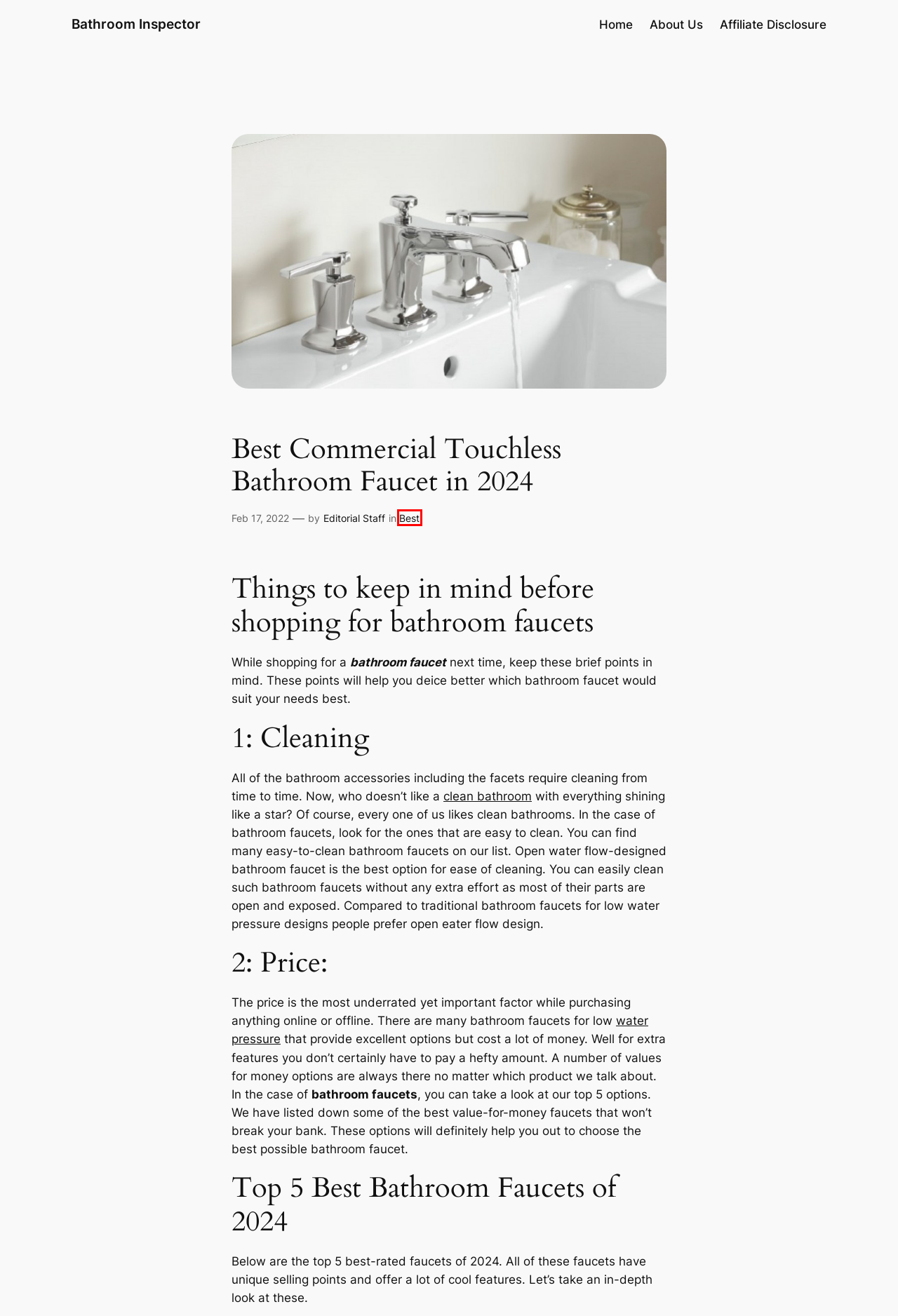Look at the screenshot of a webpage, where a red bounding box highlights an element. Select the best description that matches the new webpage after clicking the highlighted element. Here are the candidates:
A. Bathroom Faucet Archives - Bathroom Inspector
B. Affiliate Disclosure - Bathroom Inspector
C. About - Bathroom Inspector
D. How To Increase Water Pressure In Shower - Bathroom Inspector
E. Editorial Staff, Author at Bathroom Inspector
F. Best Archives - Bathroom Inspector
G. The Bathroom Inspector: Your Ultimate Guide to Plumbing Perfection
H. How to Clean a Smelly Drain in Bathroom Sink - Bathroom Inspector

F